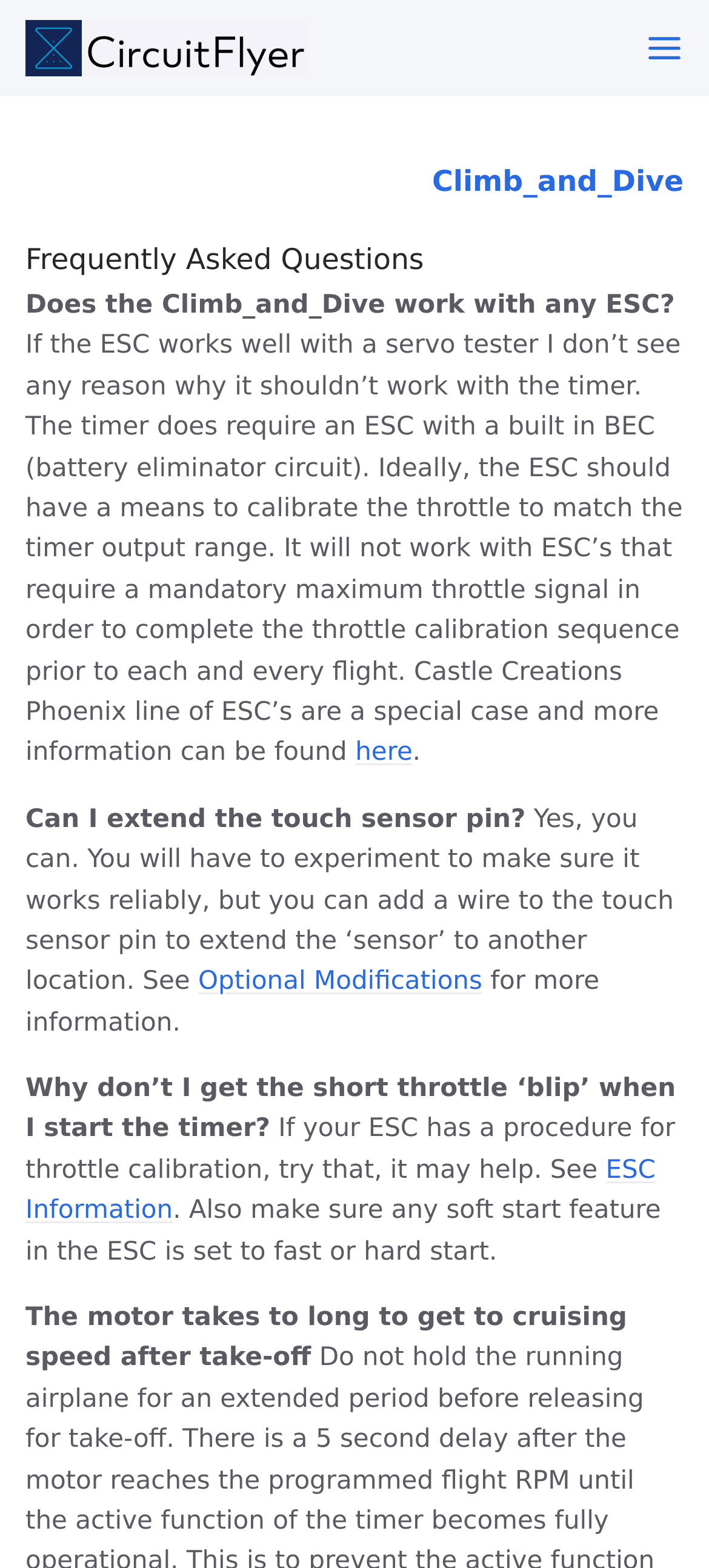Locate the bounding box of the UI element based on this description: "parent_node: Frequently Asked Questions". Provide four float numbers between 0 and 1 as [left, top, right, bottom].

[0.946, 0.155, 1.0, 0.178]